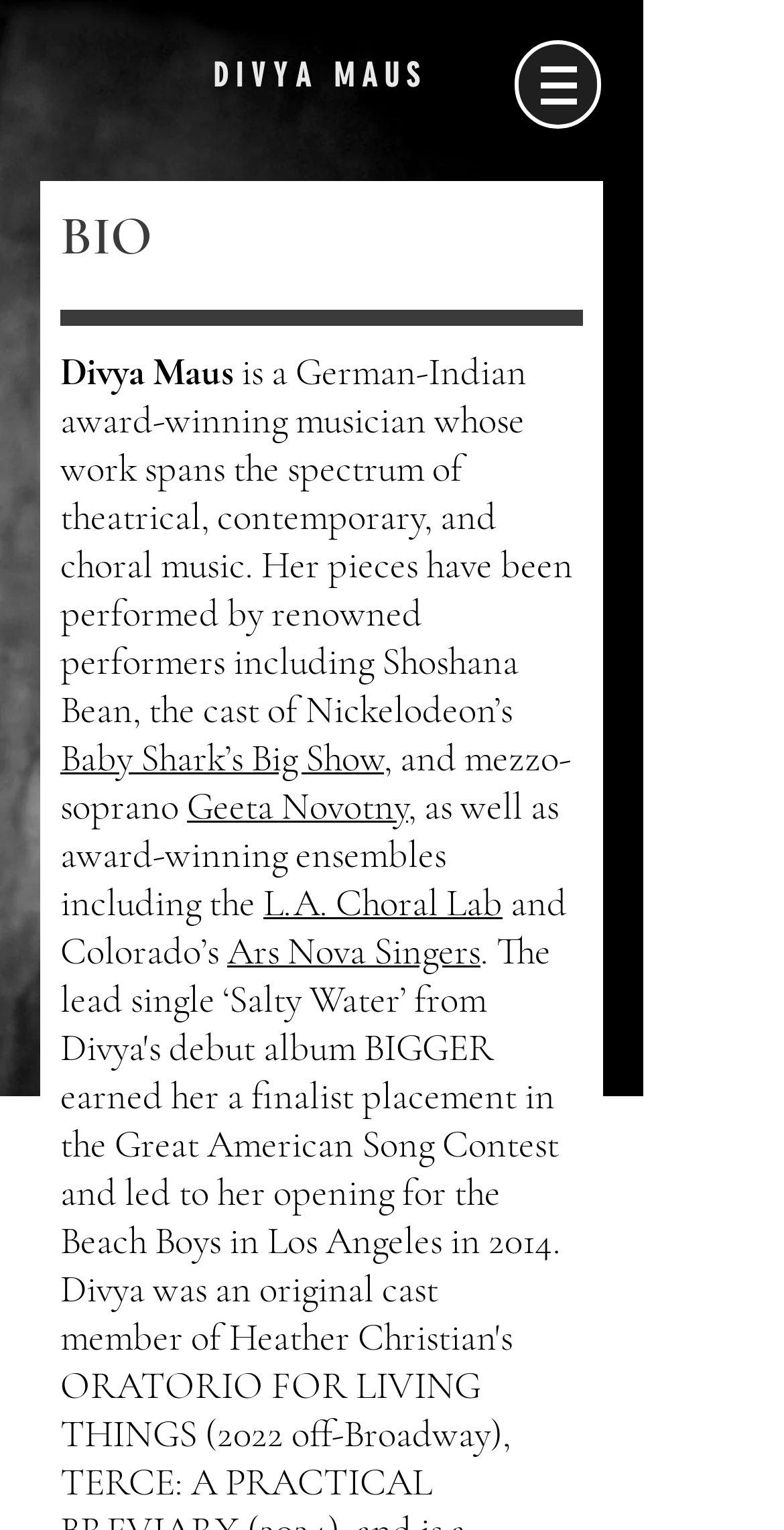What is the name of the TV show mentioned?
Refer to the screenshot and answer in one word or phrase.

Baby Shark’s Big Show